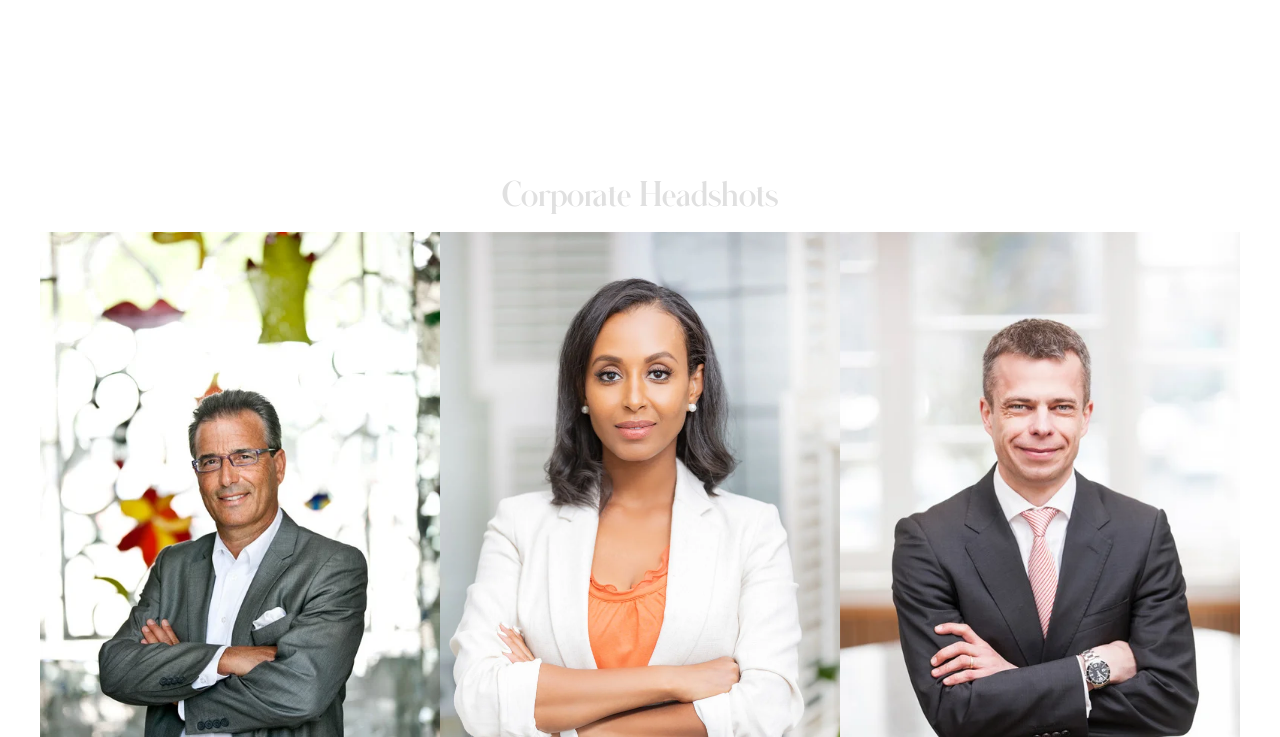Please find and generate the text of the main heading on the webpage.

AMMANIEL HINTZA - DALLAS PHOTOGRAPHER